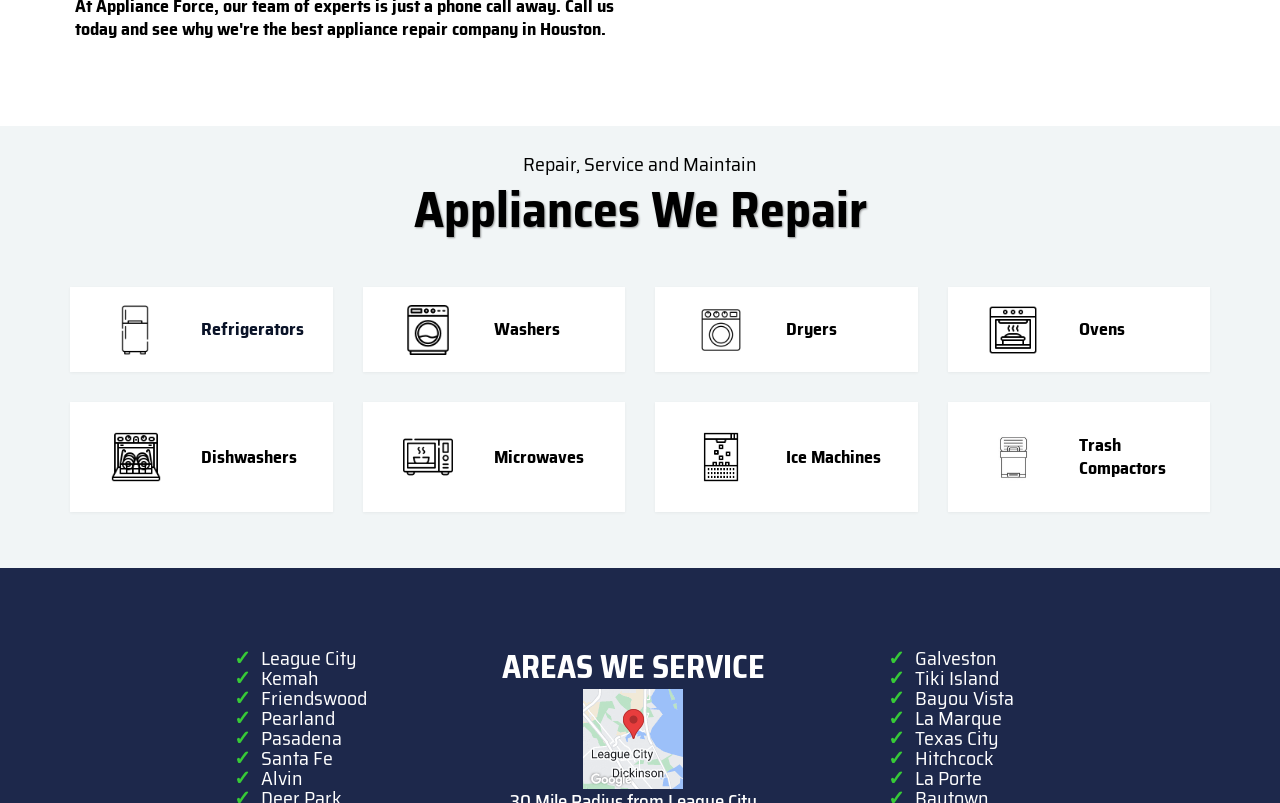Given the element description "Dryers", identify the bounding box of the corresponding UI element.

[0.614, 0.392, 0.654, 0.427]